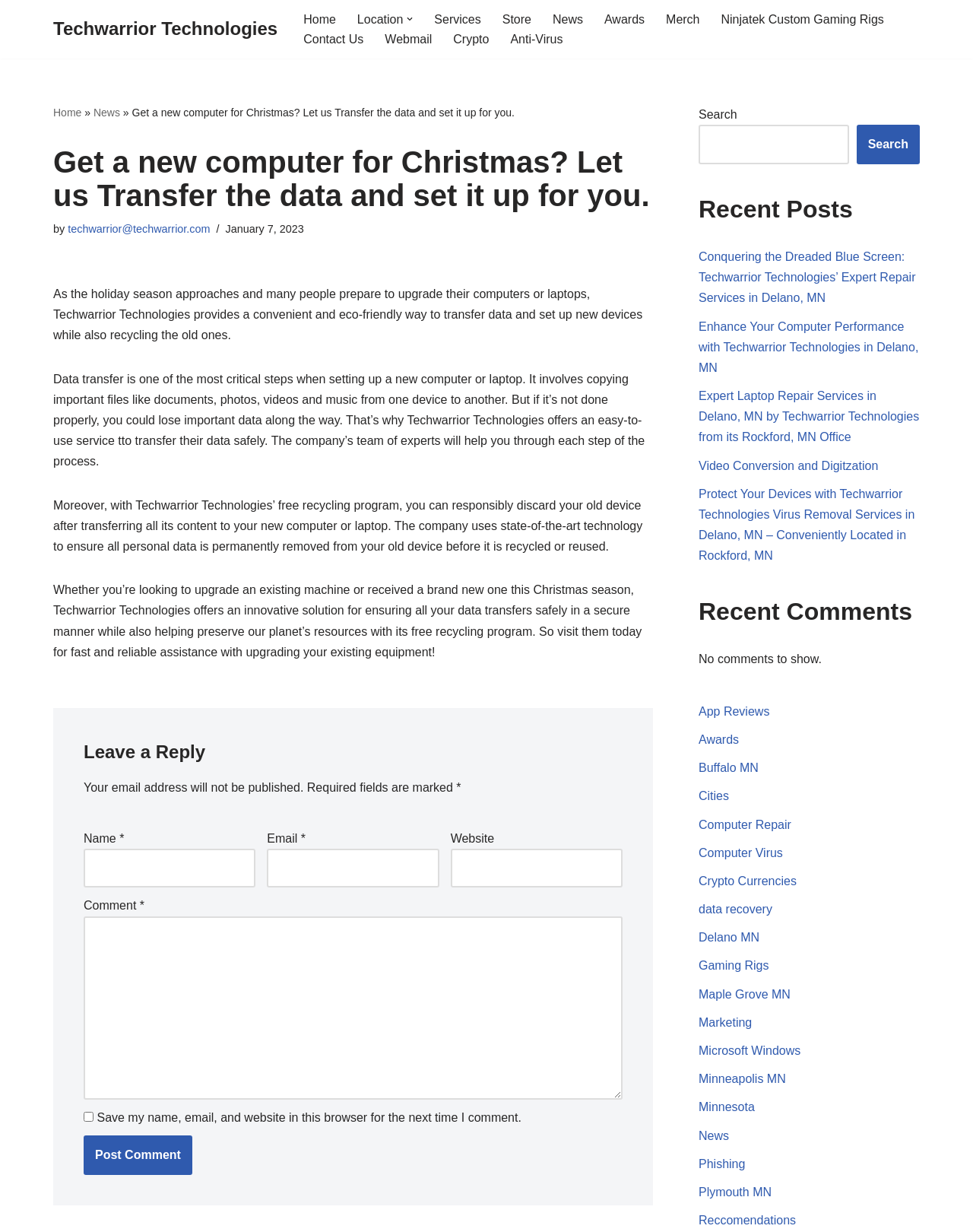Based on the image, give a detailed response to the question: How many recent posts are listed?

The 'Recent Posts' section is located near the bottom of the page and lists 5 recent posts, including 'Conquering the Dreaded Blue Screen: Techwarrior Technologies’ Expert Repair Services in Delano, MN' and 'Enhance Your Computer Performance with Techwarrior Technologies in Delano, MN'.